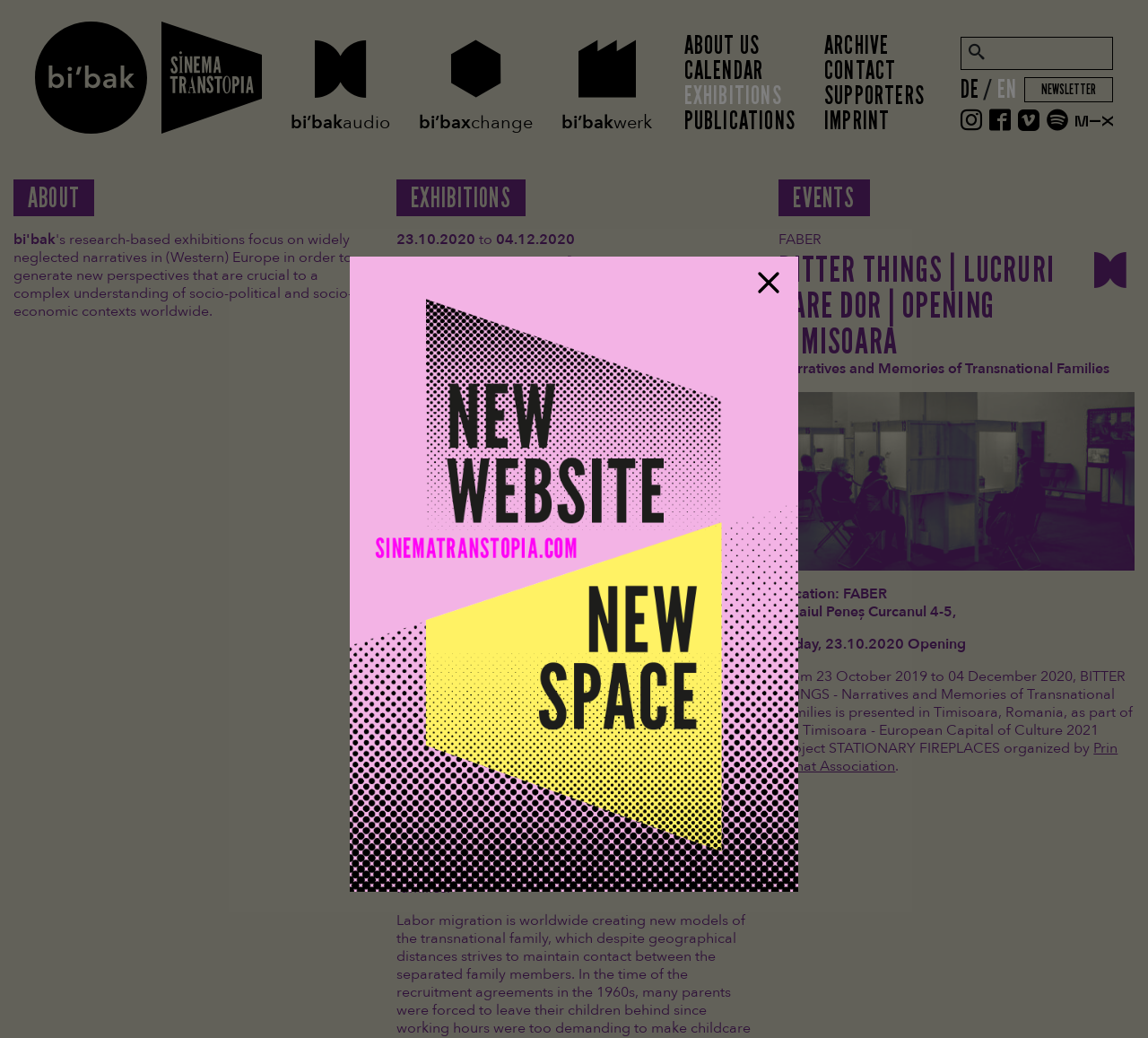Answer the question using only a single word or phrase: 
Where is the exhibition presented?

Timisoara, Romania